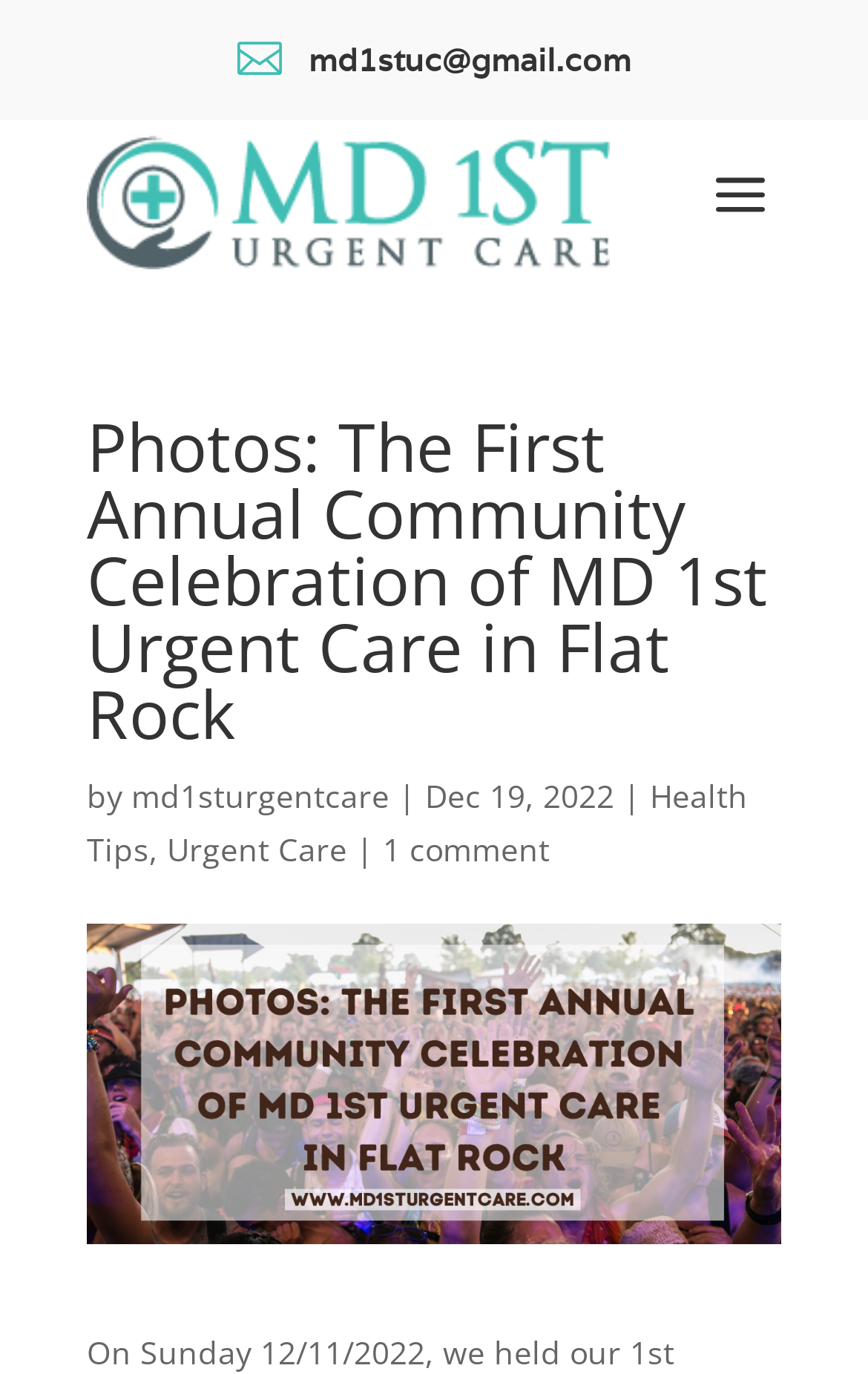Can you identify and provide the main heading of the webpage?

Photos: The First Annual Community Celebration of MD 1st Urgent Care in Flat Rock